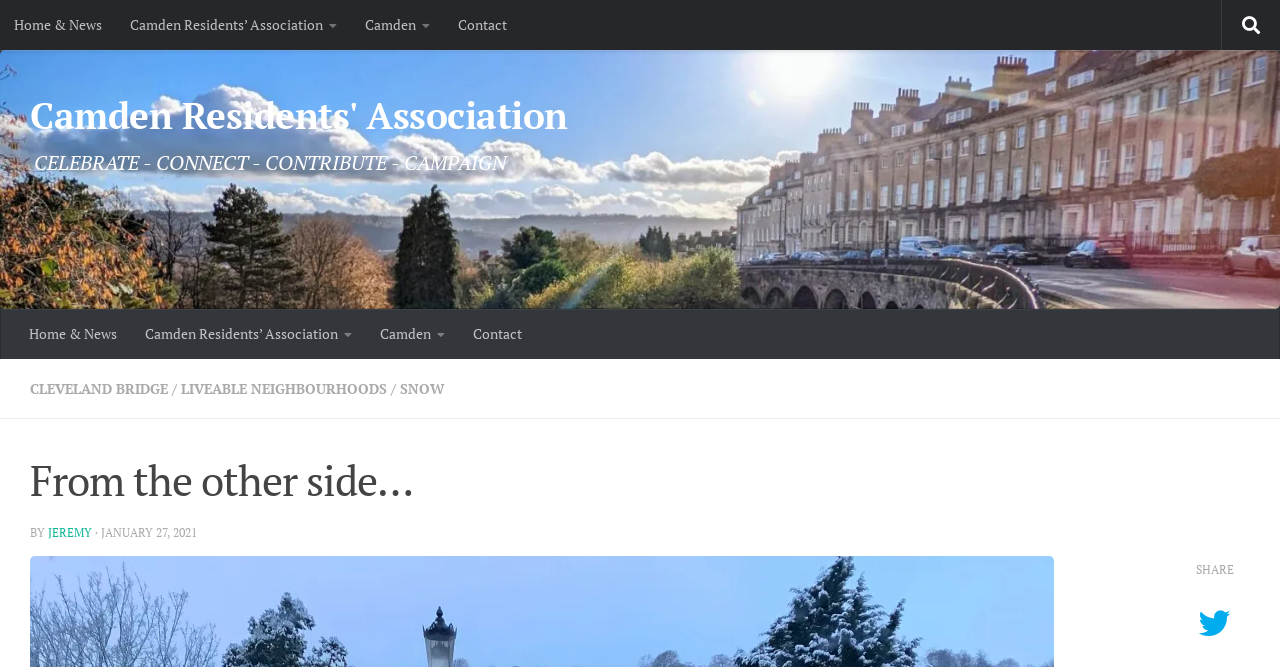What is the name of the association?
Provide a short answer using one word or a brief phrase based on the image.

Camden Residents' Association